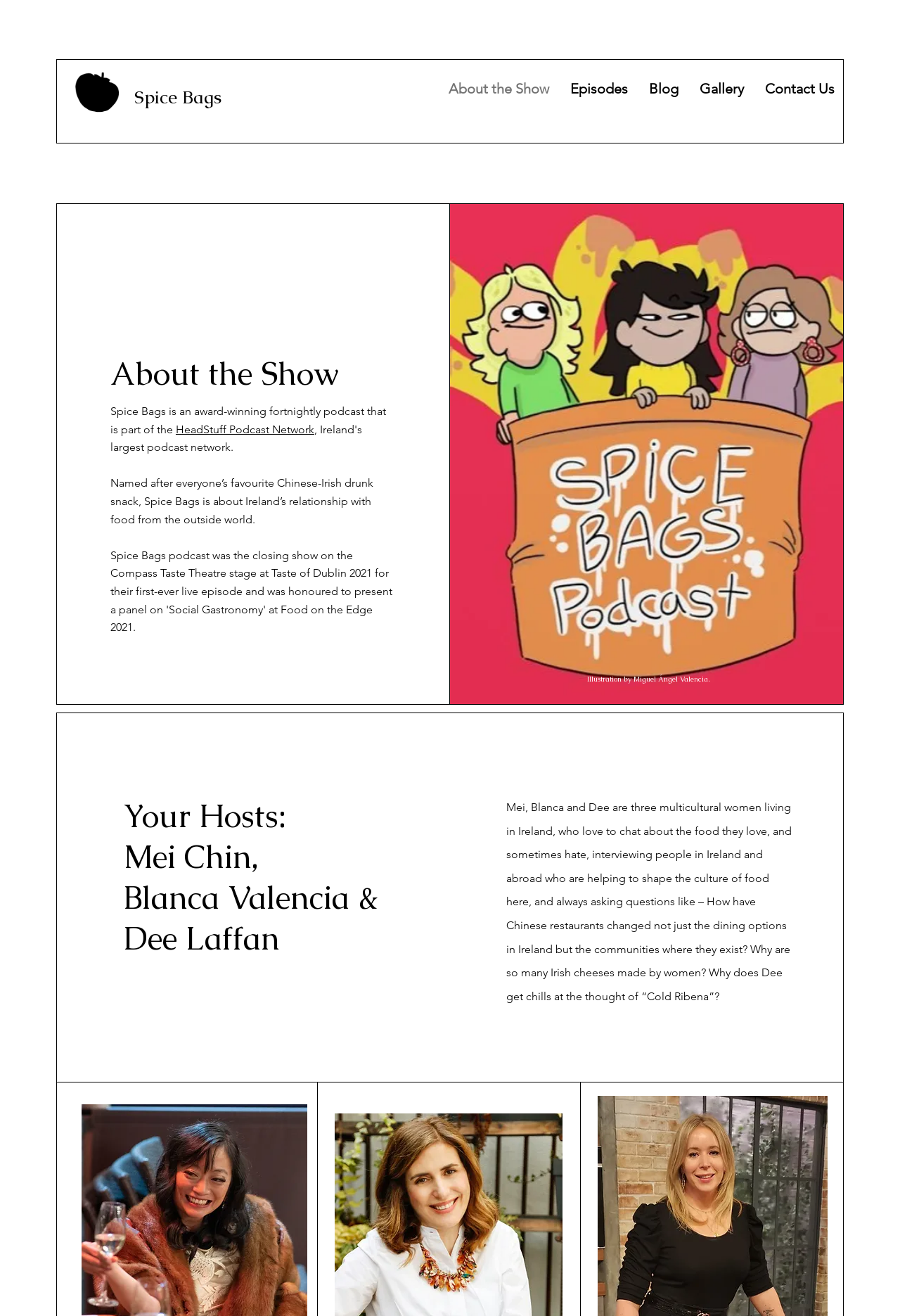Give a one-word or one-phrase response to the question: 
What is the illustration credit for?

Miguel Ángel Valencia